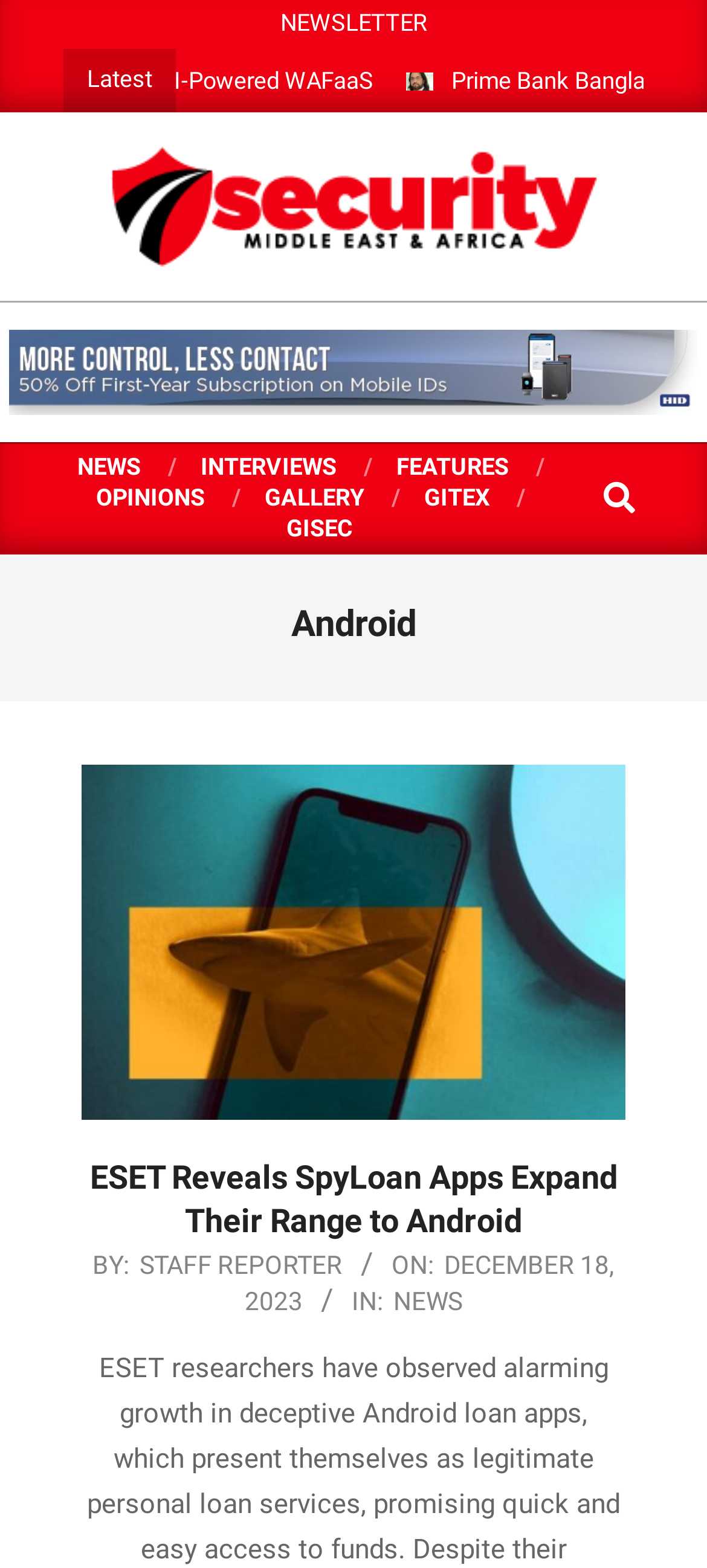Bounding box coordinates are specified in the format (top-left x, top-left y, bottom-right x, bottom-right y). All values are floating point numbers bounded between 0 and 1. Please provide the bounding box coordinate of the region this sentence describes: alt="Instagram Logo Graphic"

None